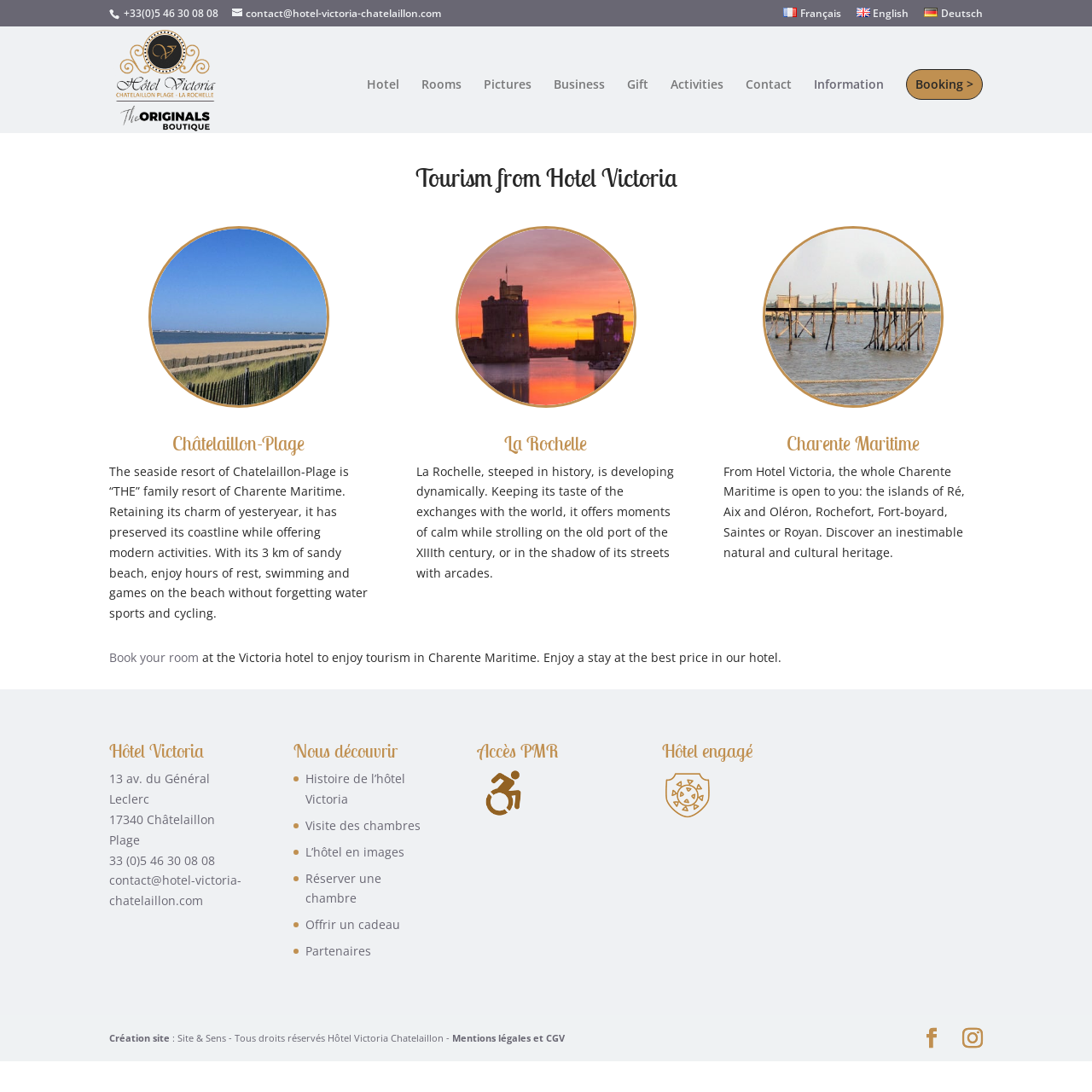Mark the bounding box of the element that matches the following description: "Offrir un cadeau".

[0.28, 0.839, 0.366, 0.854]